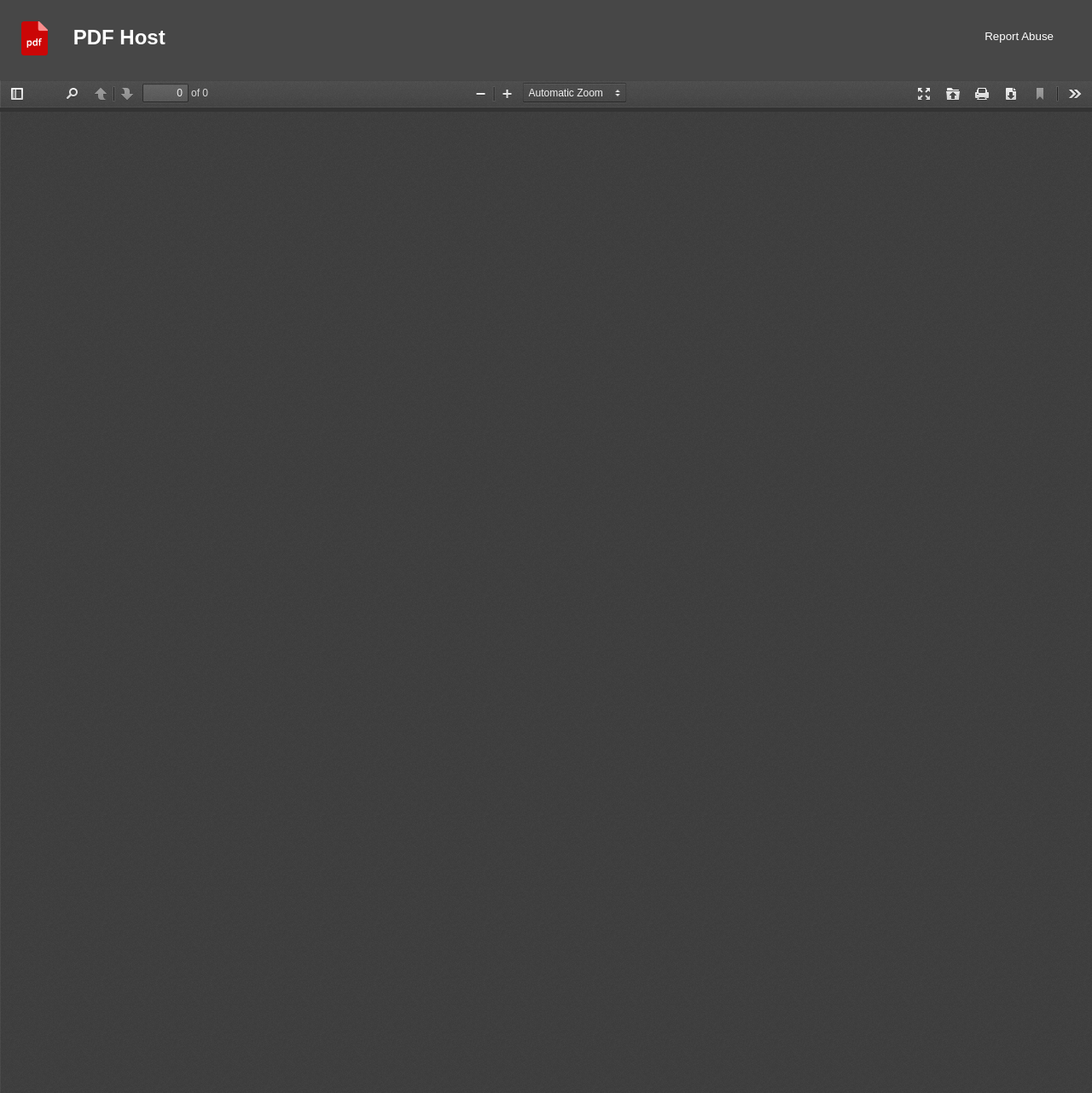Highlight the bounding box coordinates of the element you need to click to perform the following instruction: "Go to the next page."

[0.104, 0.076, 0.129, 0.095]